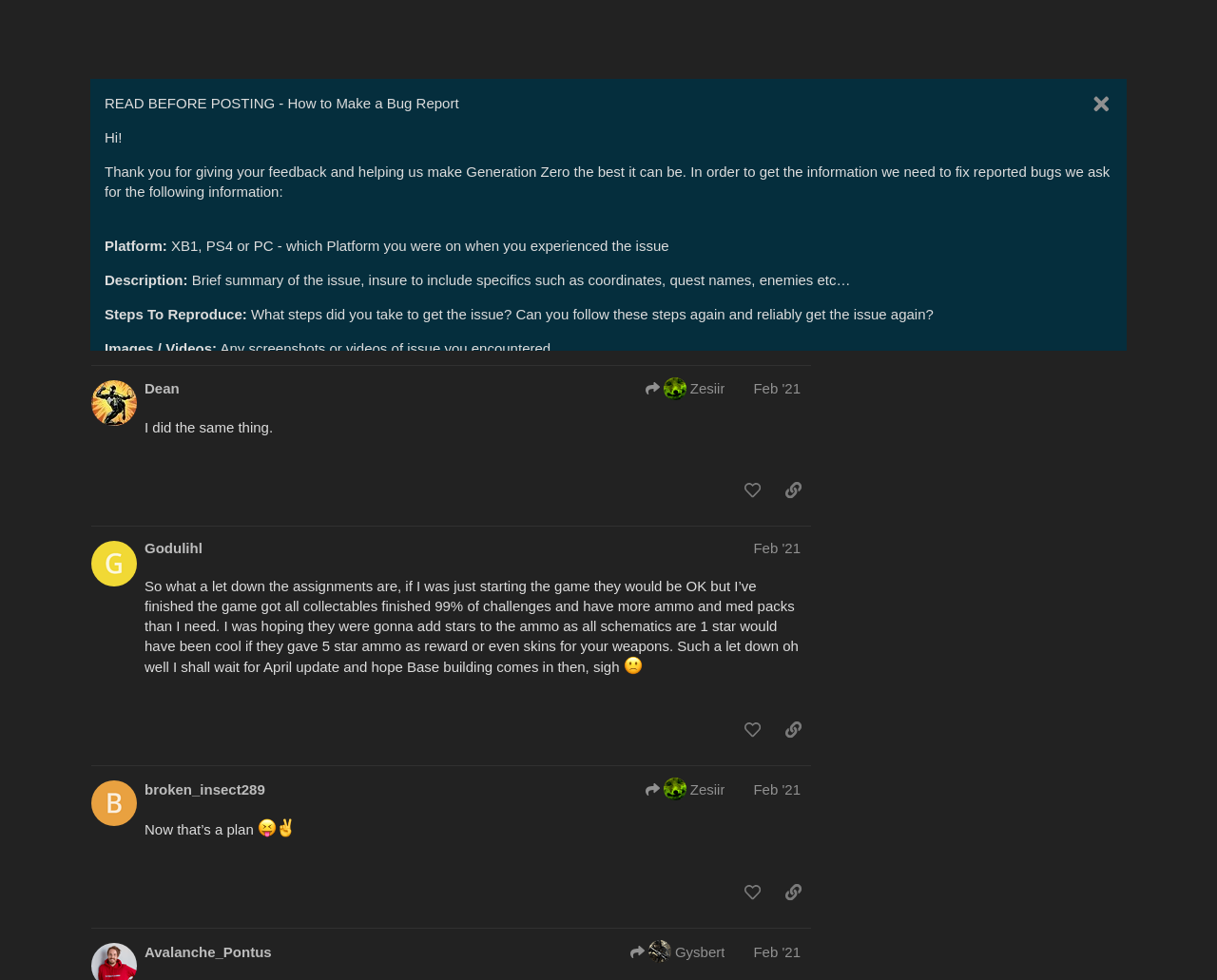Please find the bounding box coordinates for the clickable element needed to perform this instruction: "Read about the University of California, Irvine".

None